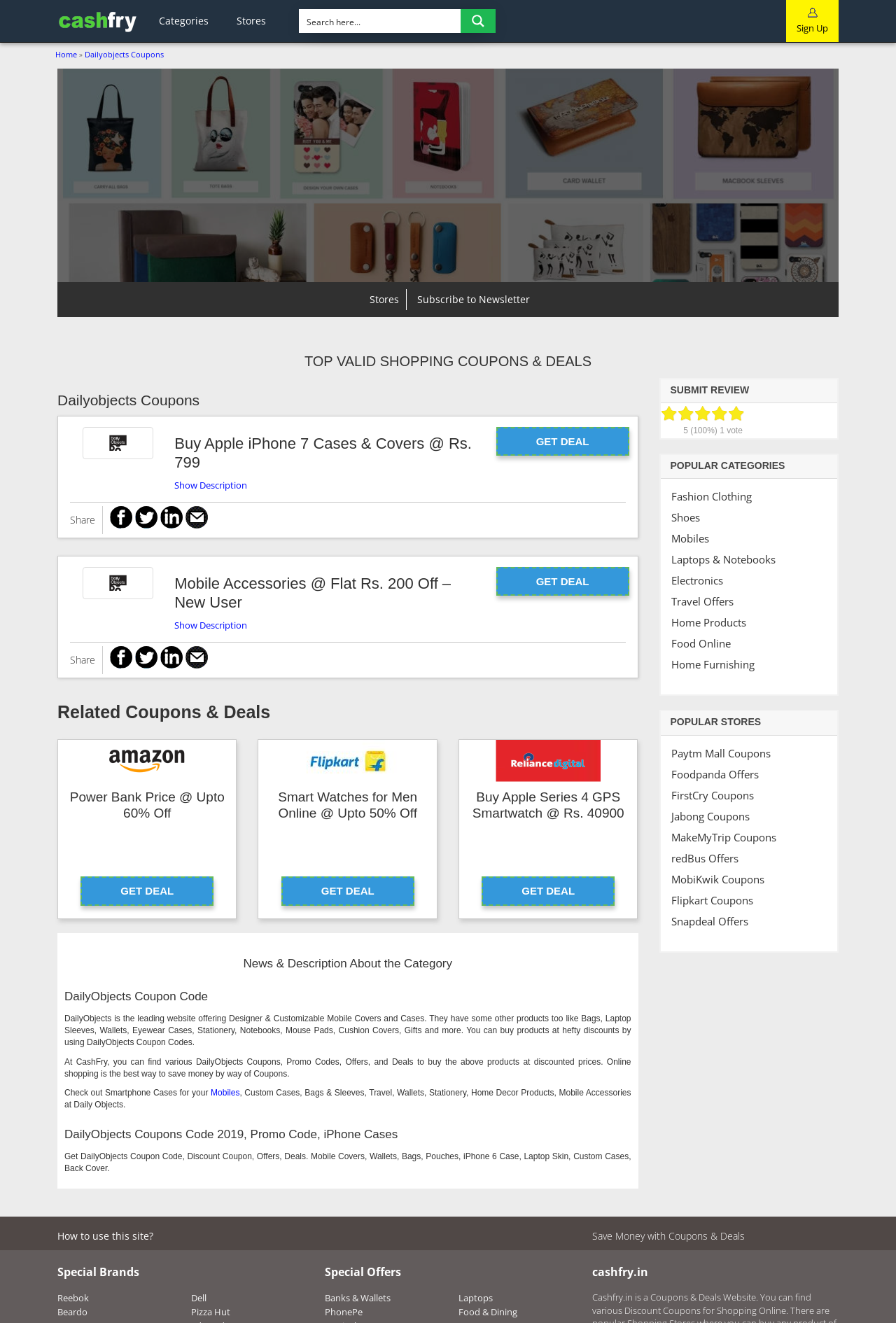Calculate the bounding box coordinates of the UI element given the description: "alt="CashFry"".

[0.052, 0.0, 0.166, 0.026]